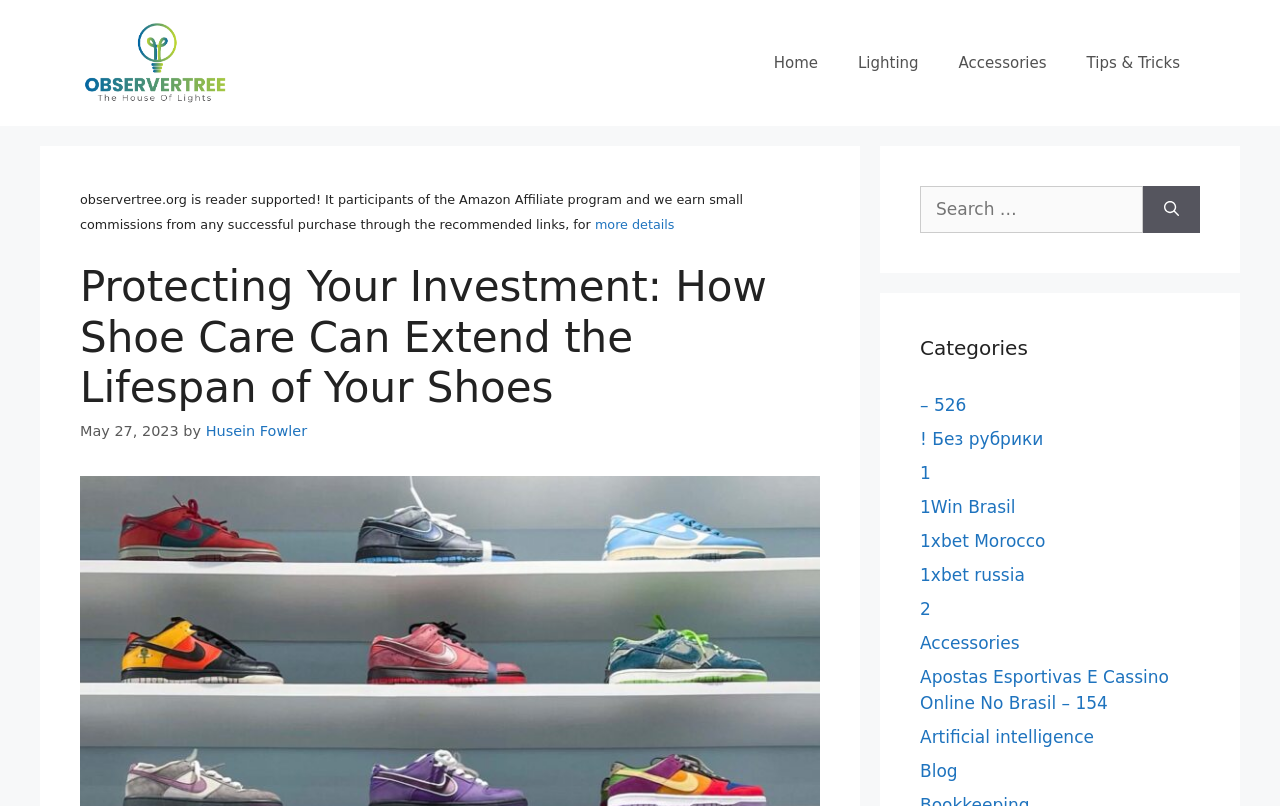Elaborate on the different components and information displayed on the webpage.

The webpage appears to be an article from the Observer Tree website, focused on the topic of shoe care and its importance in extending the lifespan of shoes. At the top of the page, there is a banner with the site's logo, an image of "Observer Tree", and a link to the site's homepage. Below the banner, there is a navigation menu with links to various sections of the website, including "Home", "Lighting", "Accessories", and "Tips & Tricks".

To the right of the navigation menu, there is a notice stating that the website participates in the Amazon Affiliate program and earns commissions from successful purchases through recommended links. Below this notice, there is a header section with the article's title, "Protecting Your Investment: How Shoe Care Can Extend the Lifespan of Your Shoes", and the date of publication, "May 27, 2023". The author's name, "Husein Fowler", is also mentioned in this section.

On the right-hand side of the page, there is a complementary section with a search box and a button labeled "Search". Below the search box, there are headings and links to various categories, including "Categories" and several specific topics such as "1Win Brasil", "1xbet Morocco", and "Artificial intelligence". There are a total of 12 links to different categories in this section.

Overall, the webpage appears to be a well-organized article with a clear title, navigation menu, and search functionality, as well as links to related categories and topics.